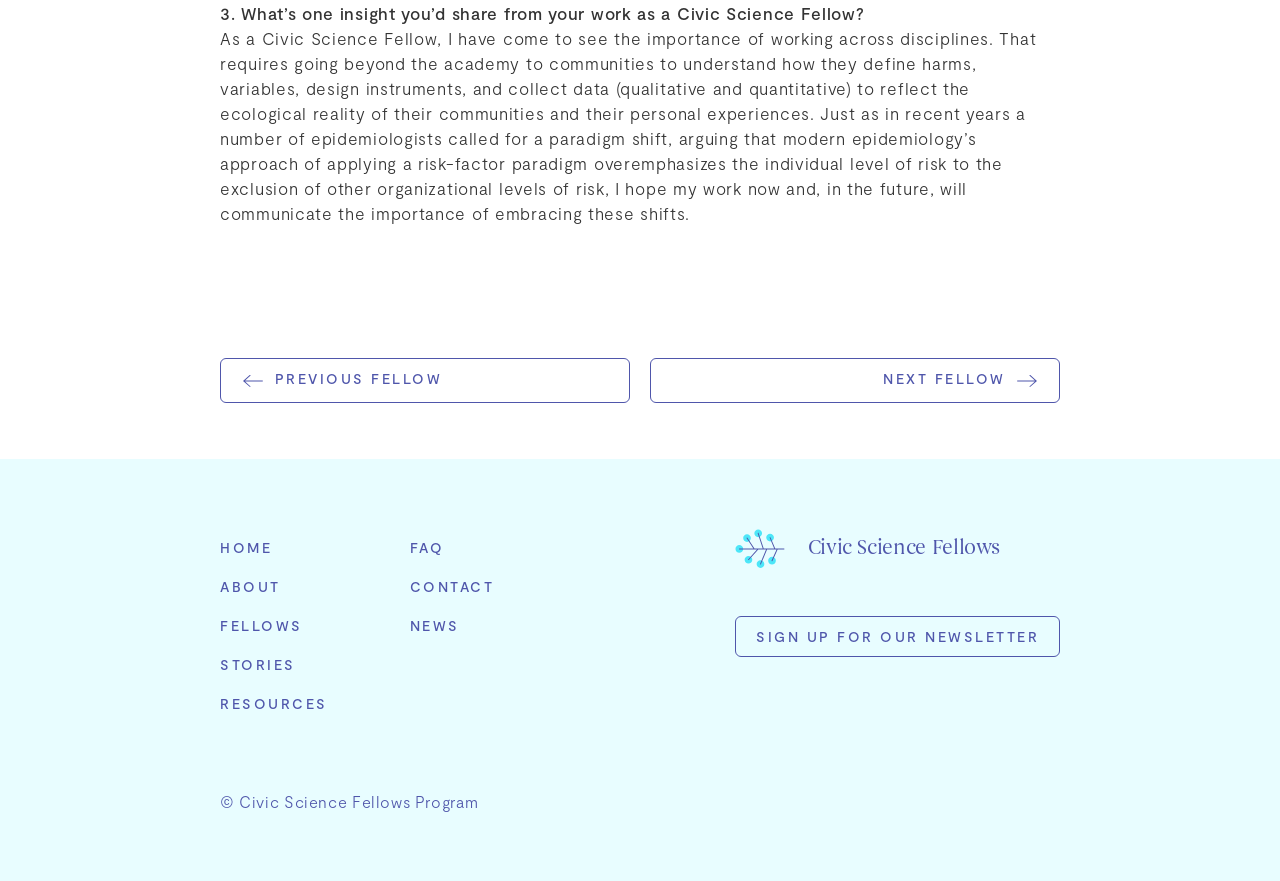What is the copyright information on this webpage?
Give a detailed response to the question by analyzing the screenshot.

The copyright information is mentioned at the bottom of the webpage, which states that the content is copyrighted by the Civic Science Fellows Program.